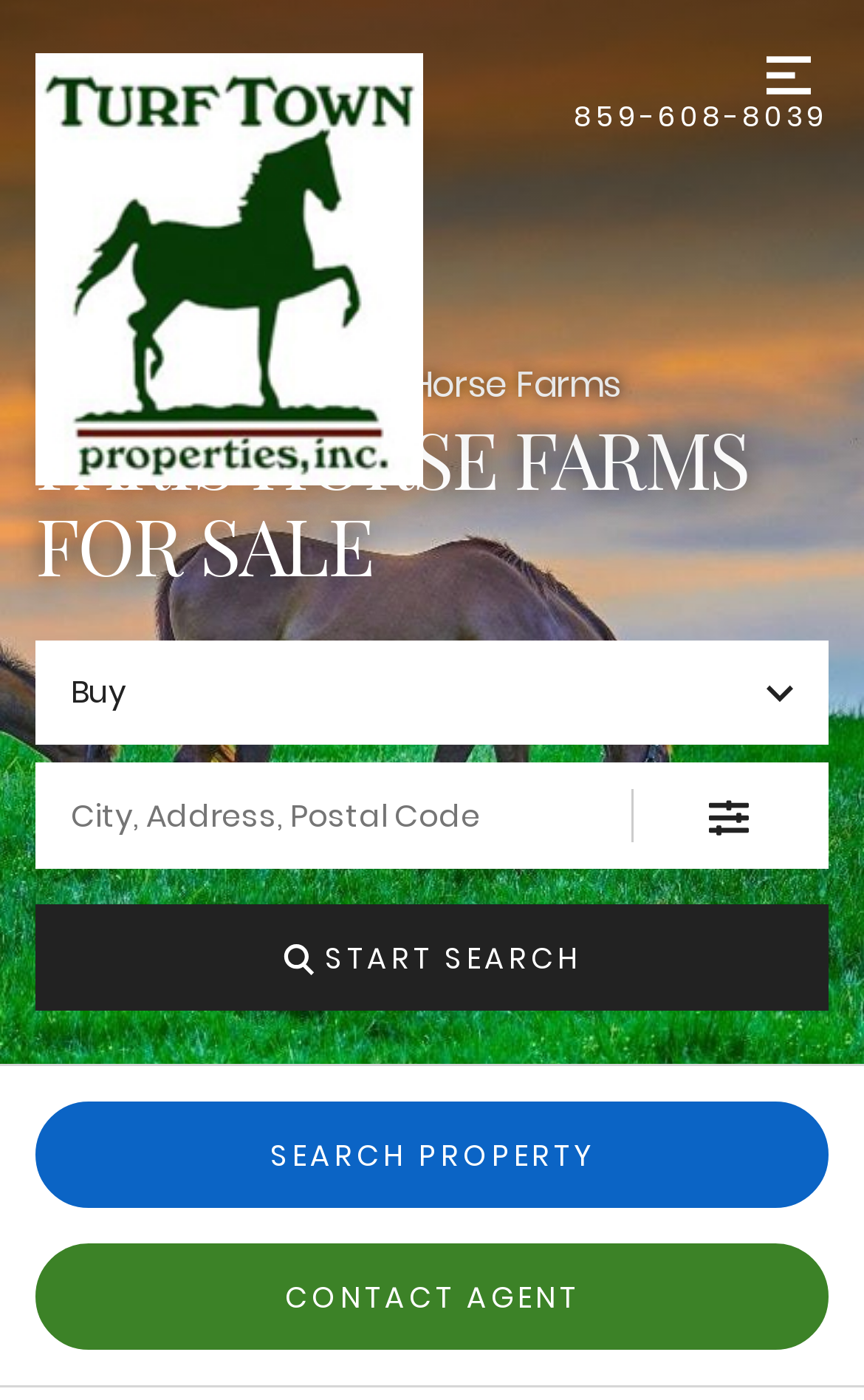What is the phone number to contact? Based on the image, give a response in one word or a short phrase.

859-608-8039